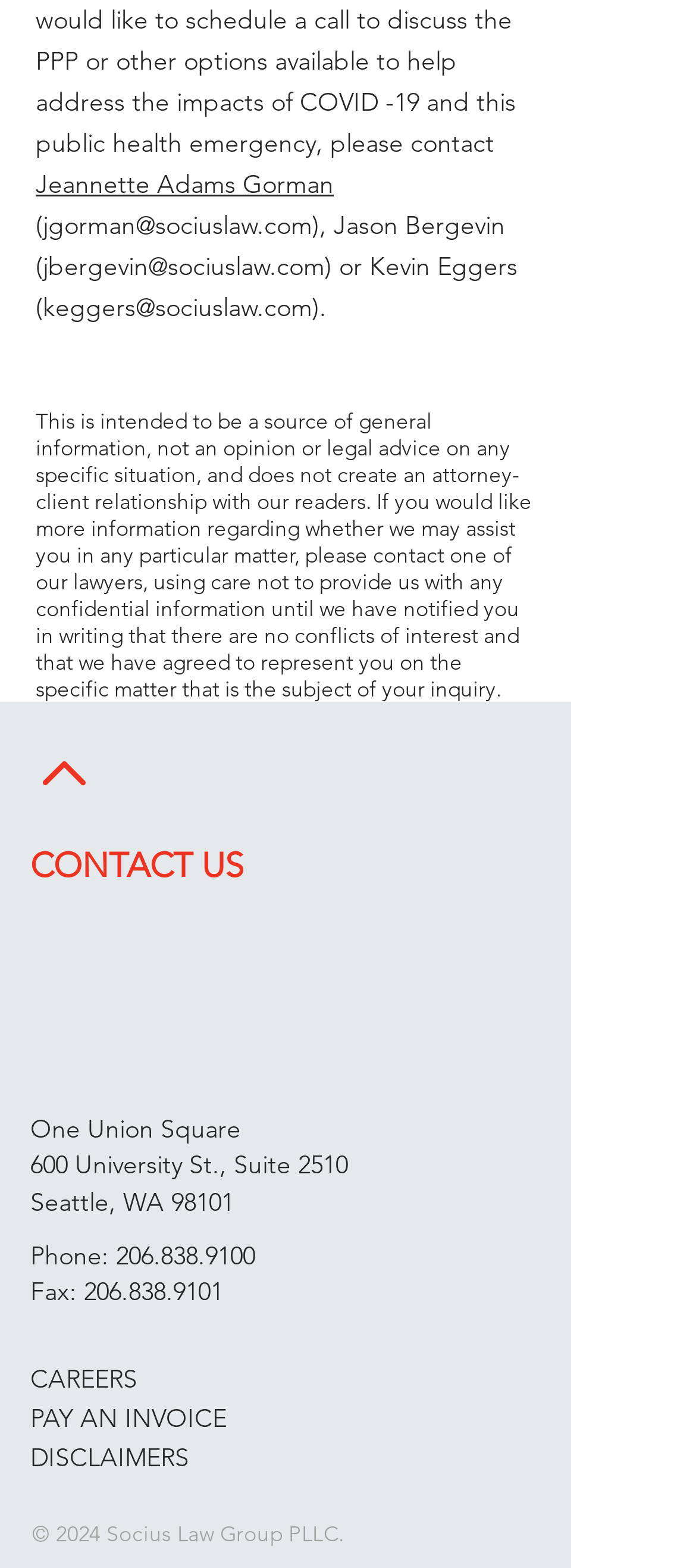Identify the bounding box coordinates for the element you need to click to achieve the following task: "Call the office". Provide the bounding box coordinates as four float numbers between 0 and 1, in the form [left, top, right, bottom].

[0.167, 0.79, 0.367, 0.81]